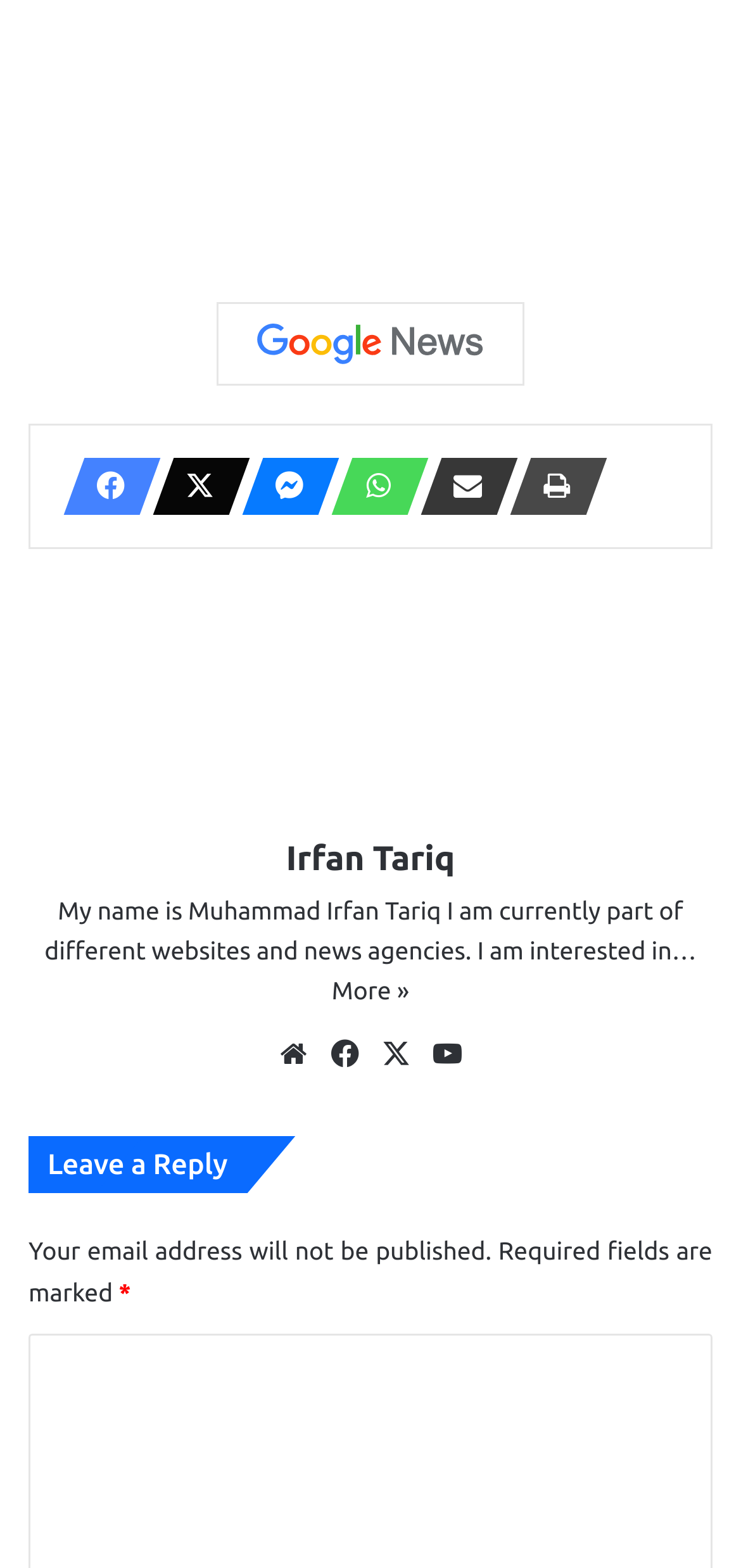Identify the bounding box coordinates for the region of the element that should be clicked to carry out the instruction: "read TV News". The bounding box coordinates should be four float numbers between 0 and 1, i.e., [left, top, right, bottom].

None